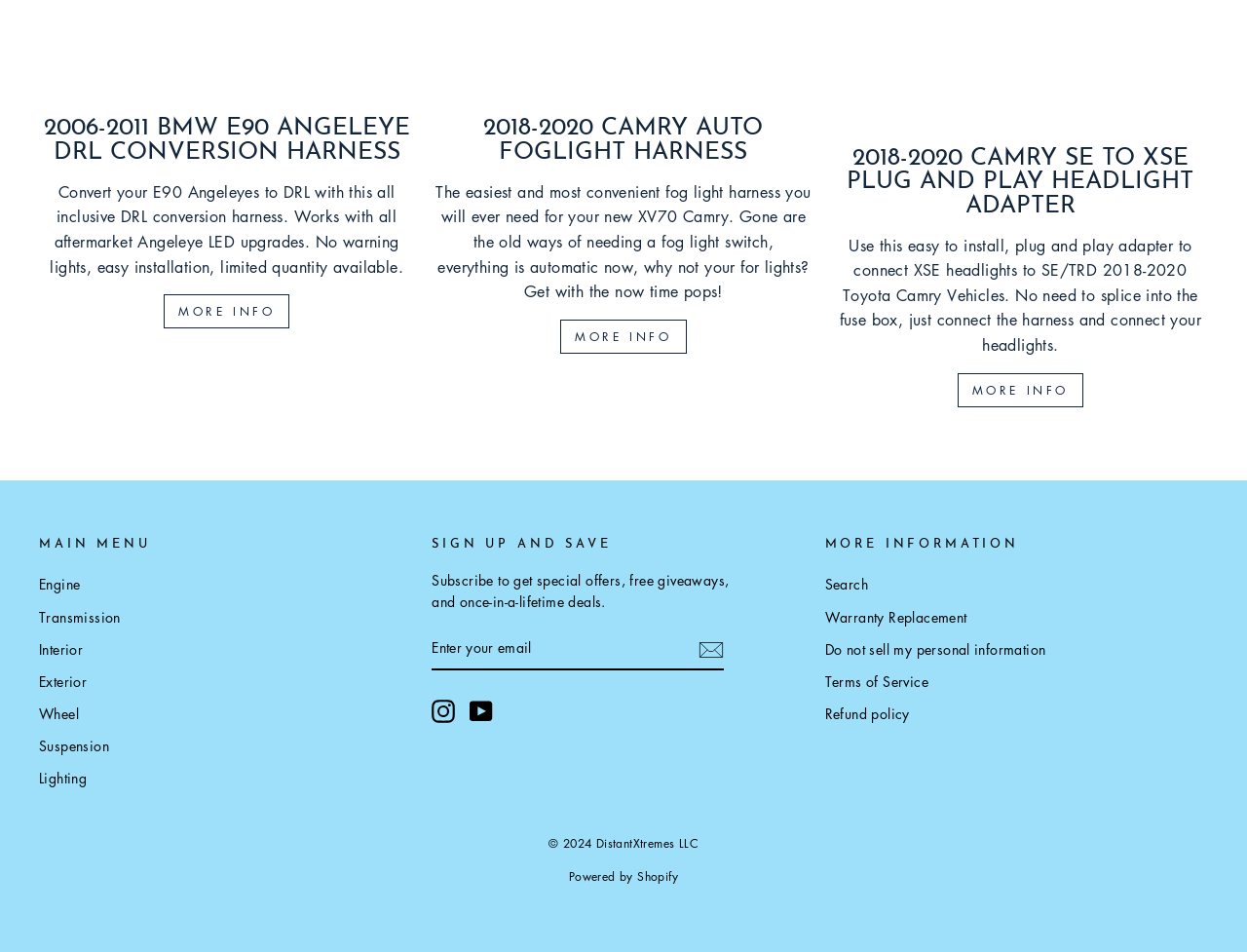Please provide a brief answer to the question using only one word or phrase: 
What is the main product category of this webpage?

Car parts